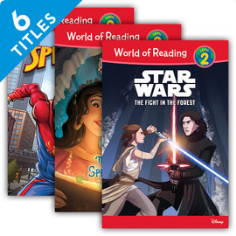What is the theme of the central book cover?
Look at the screenshot and give a one-word or phrase answer.

Lightsaber duel